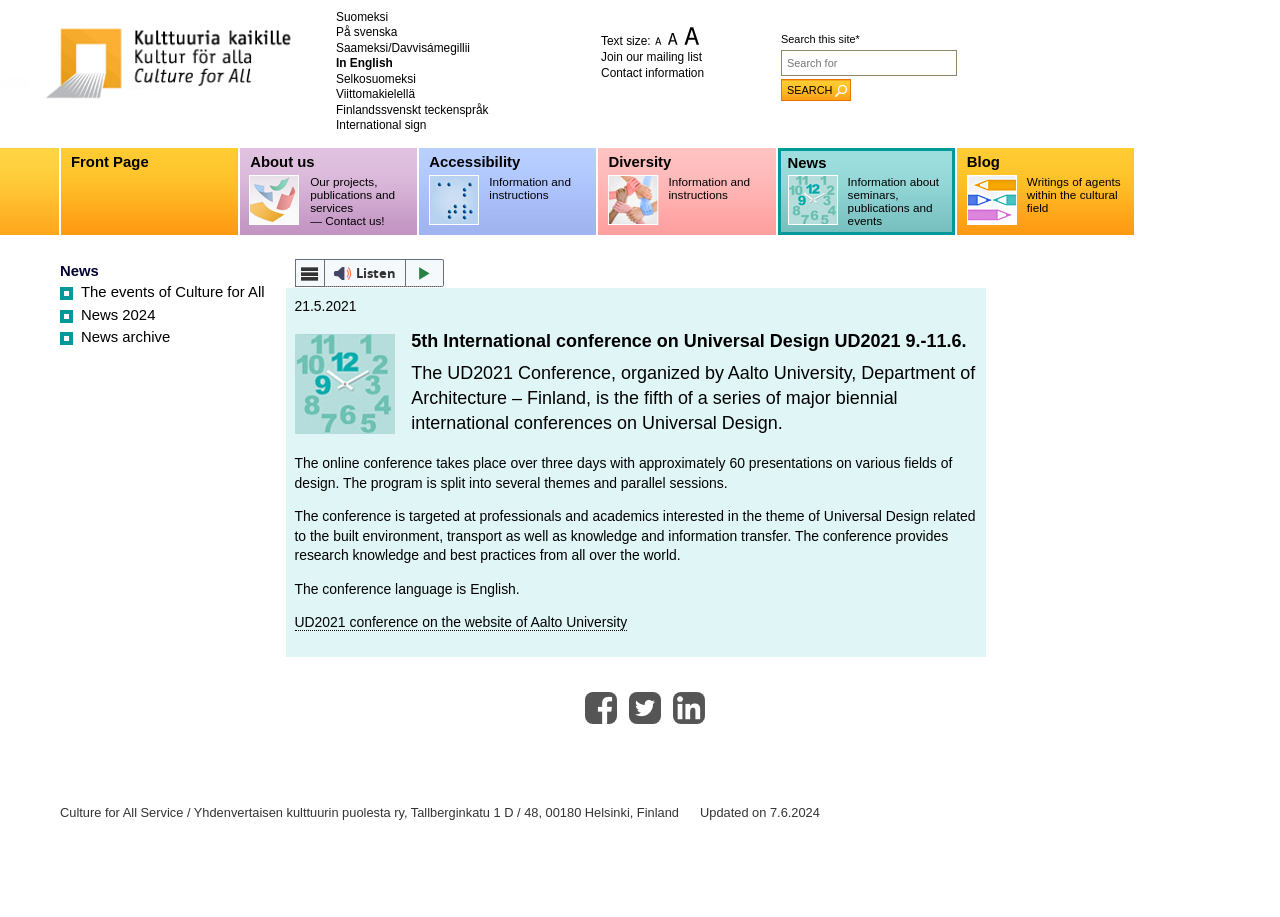Illustrate the webpage with a detailed description.

The webpage is about Culture for All, an organization that promotes cultural diversity and accessibility. At the top left corner, there is a logo and a link to the homepage. Below the logo, there are several language options, including Finnish, Swedish, Sami, English, and others. 

To the right of the language options, there are links to adjust the text size, a search bar, and links to join the mailing list and contact information. 

The main content of the page is divided into sections. On the left side, there are links to different parts of the website, including the front page, about us, accessibility information, diversity information, news, and blog. 

In the main section, there is an article about the 5th International Conference on Universal Design, which took place on June 9-11, 2021. The article provides information about the conference, including its theme, program, and target audience. There is also a link to the conference website.

Below the article, there are social media links to share the content on Facebook, Twitter, and LinkedIn. At the bottom of the page, there is a footer section with the organization's address, a copyright notice, and an update date.